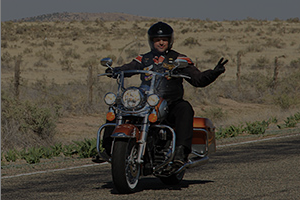What is the landscape behind the rider?
Please provide a detailed answer to the question.

The landscape behind the rider is a vast, sunlit desert landscape dotted with sparse vegetation, creating a sense of freedom and exploration, which is a perfect backdrop for a motorcycle tour.